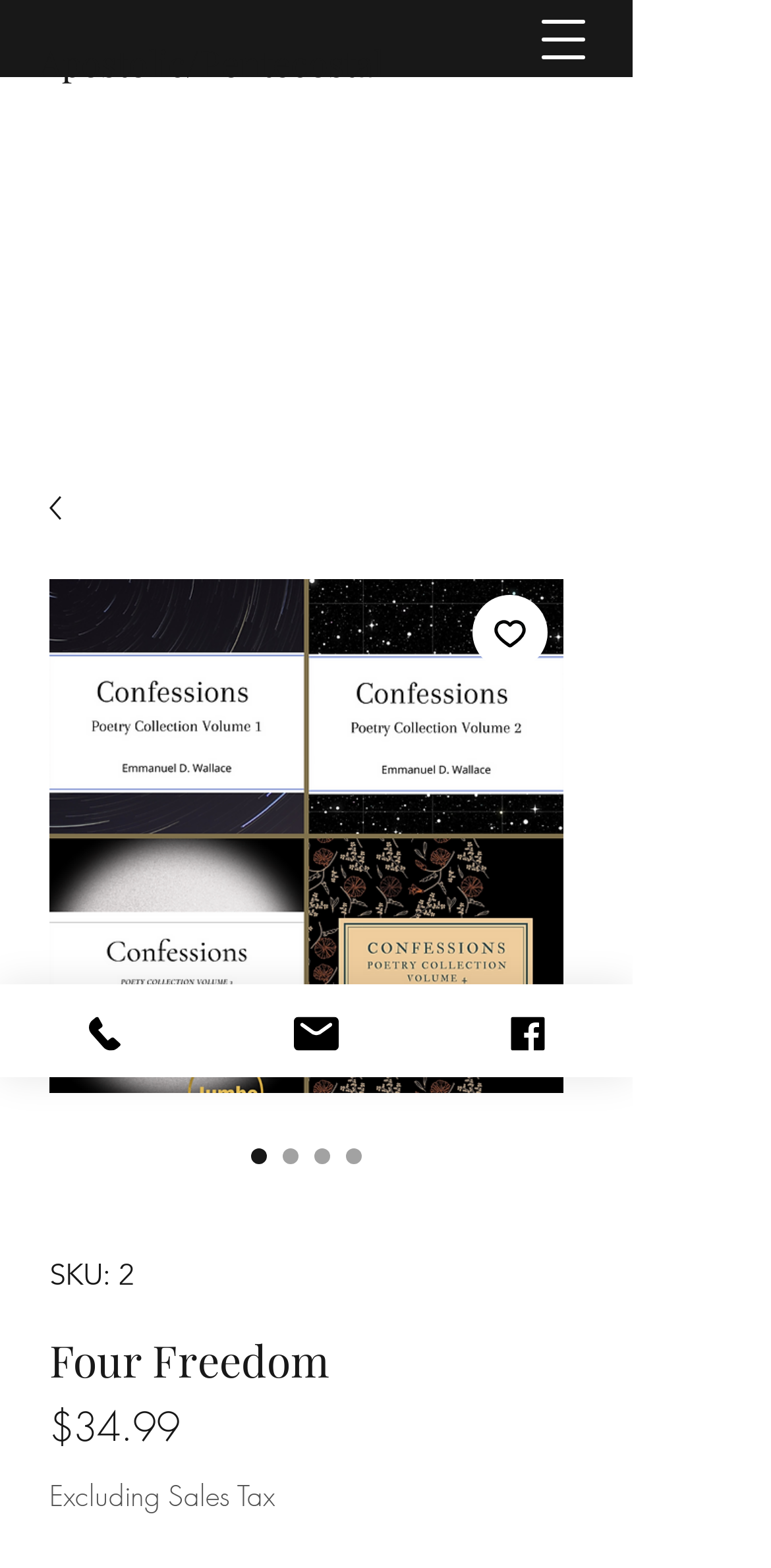Respond with a single word or phrase:
What is the name of the poetry collection?

Four Freedom